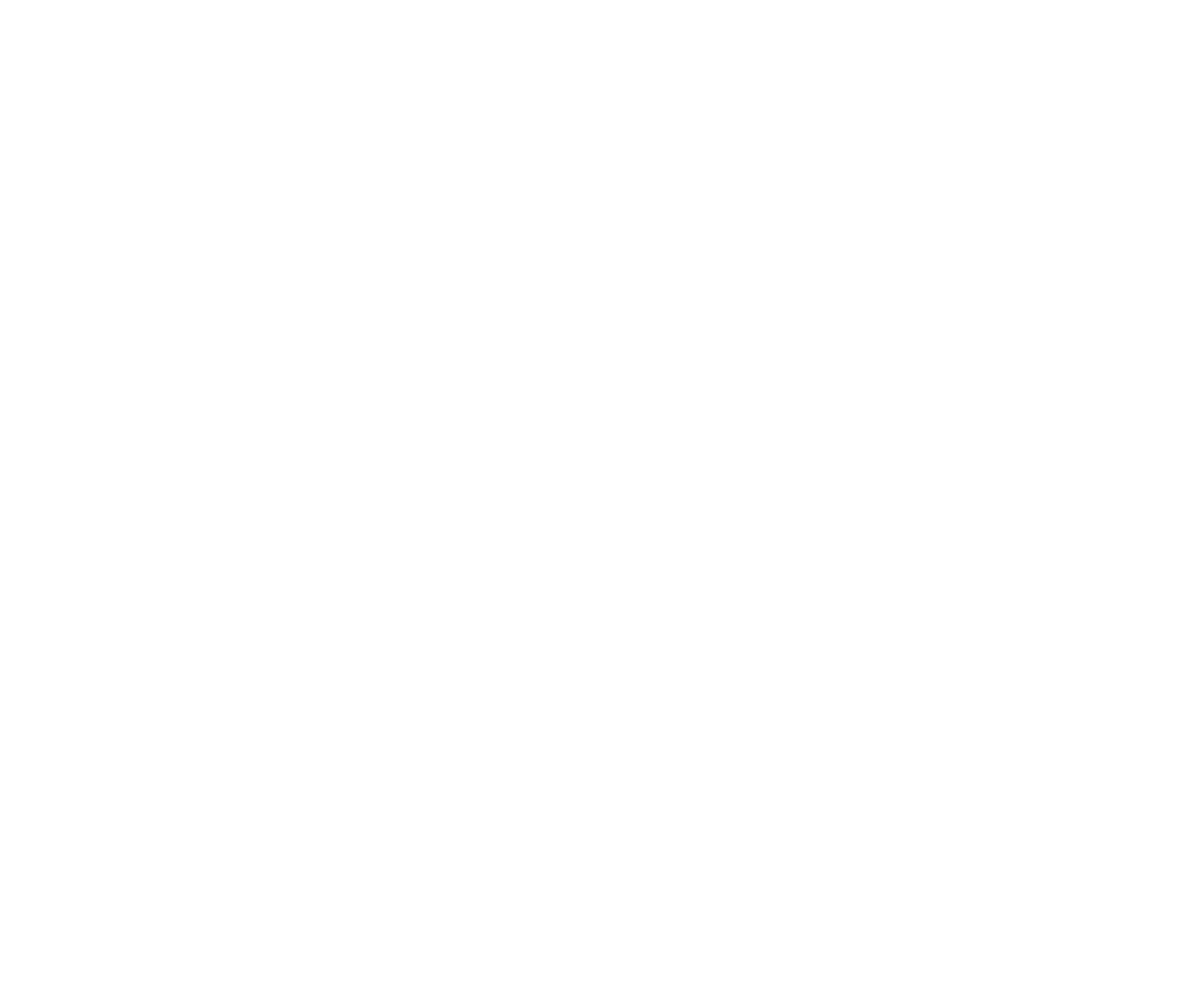How many installation guides are available?
Based on the screenshot, provide a one-word or short-phrase response.

11